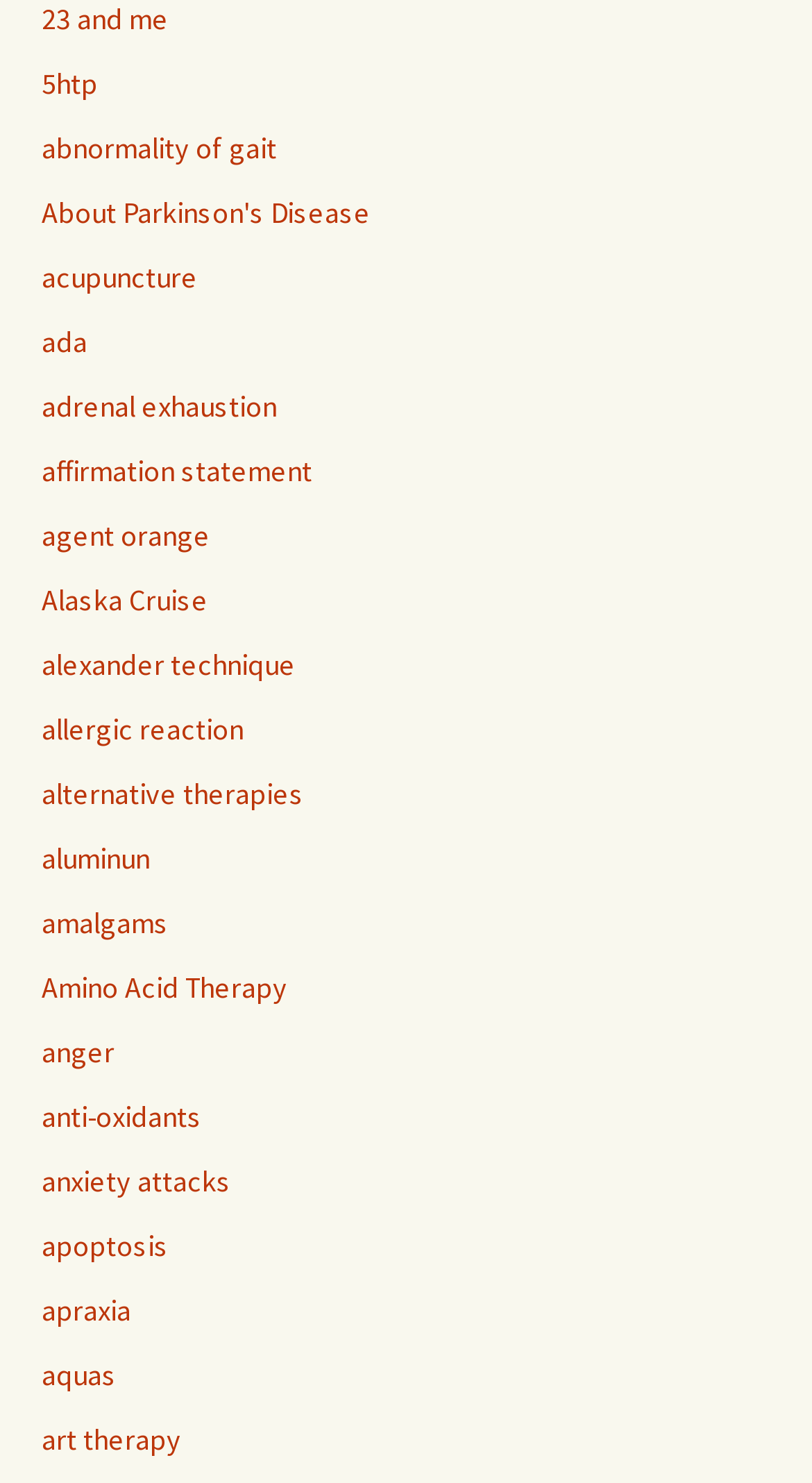Bounding box coordinates are specified in the format (top-left x, top-left y, bottom-right x, bottom-right y). All values are floating point numbers bounded between 0 and 1. Please provide the bounding box coordinate of the region this sentence describes: 23 and me

[0.051, 0.0, 0.208, 0.026]